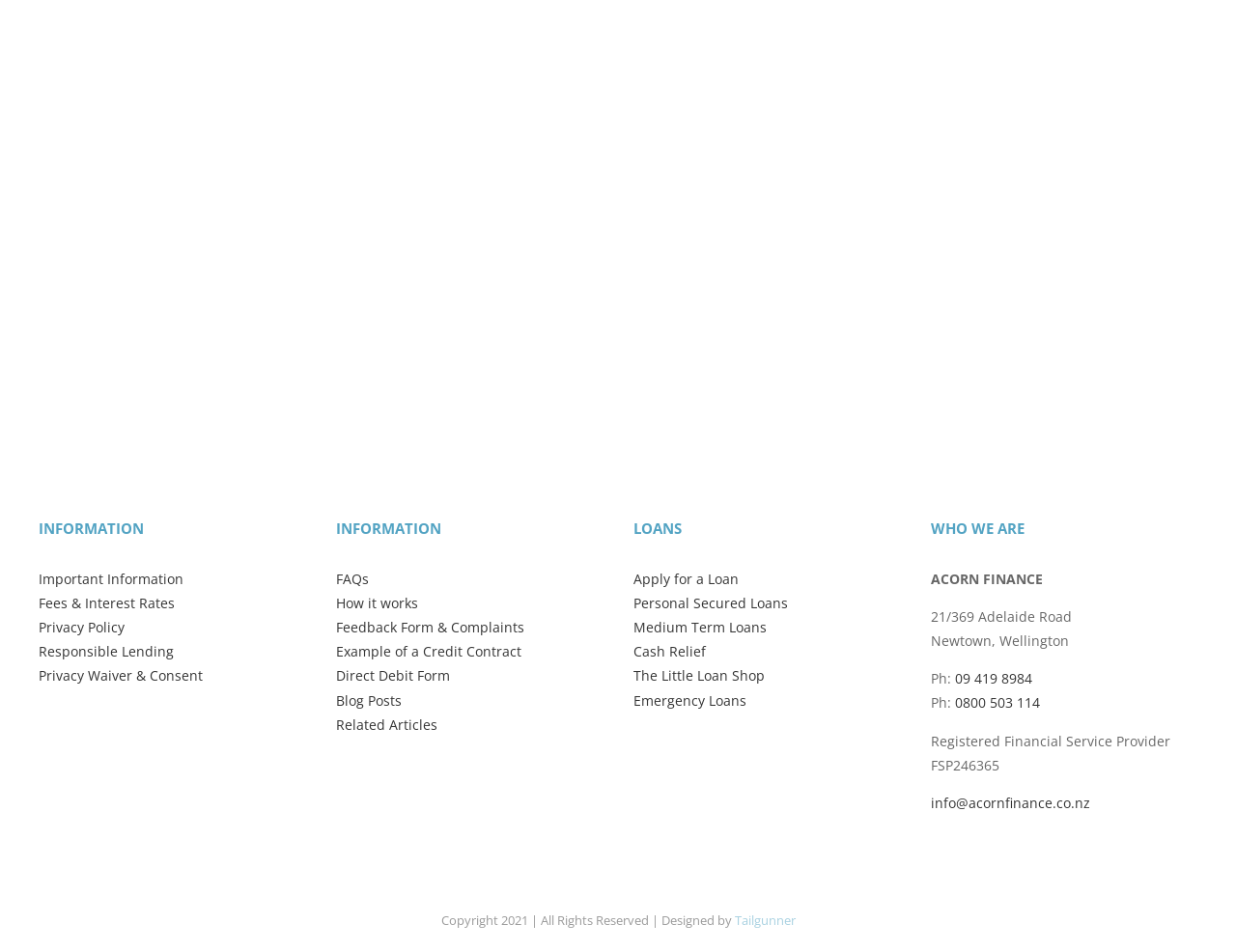Identify the bounding box coordinates for the element that needs to be clicked to fulfill this instruction: "Contact via '09 419 8984'". Provide the coordinates in the format of four float numbers between 0 and 1: [left, top, right, bottom].

[0.773, 0.703, 0.835, 0.722]